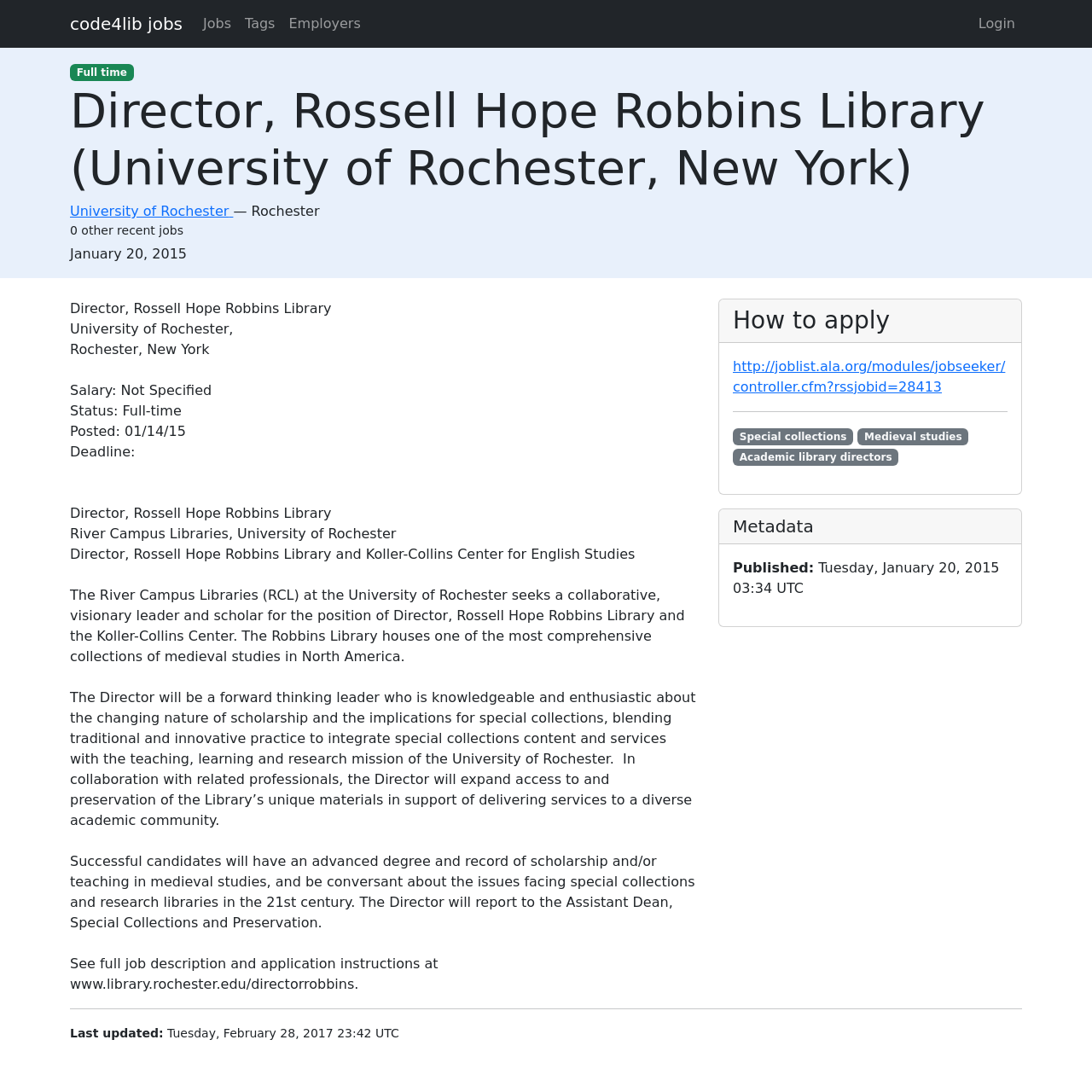Find the bounding box coordinates of the area that needs to be clicked in order to achieve the following instruction: "Read about Contract Provisions". The coordinates should be specified as four float numbers between 0 and 1, i.e., [left, top, right, bottom].

None